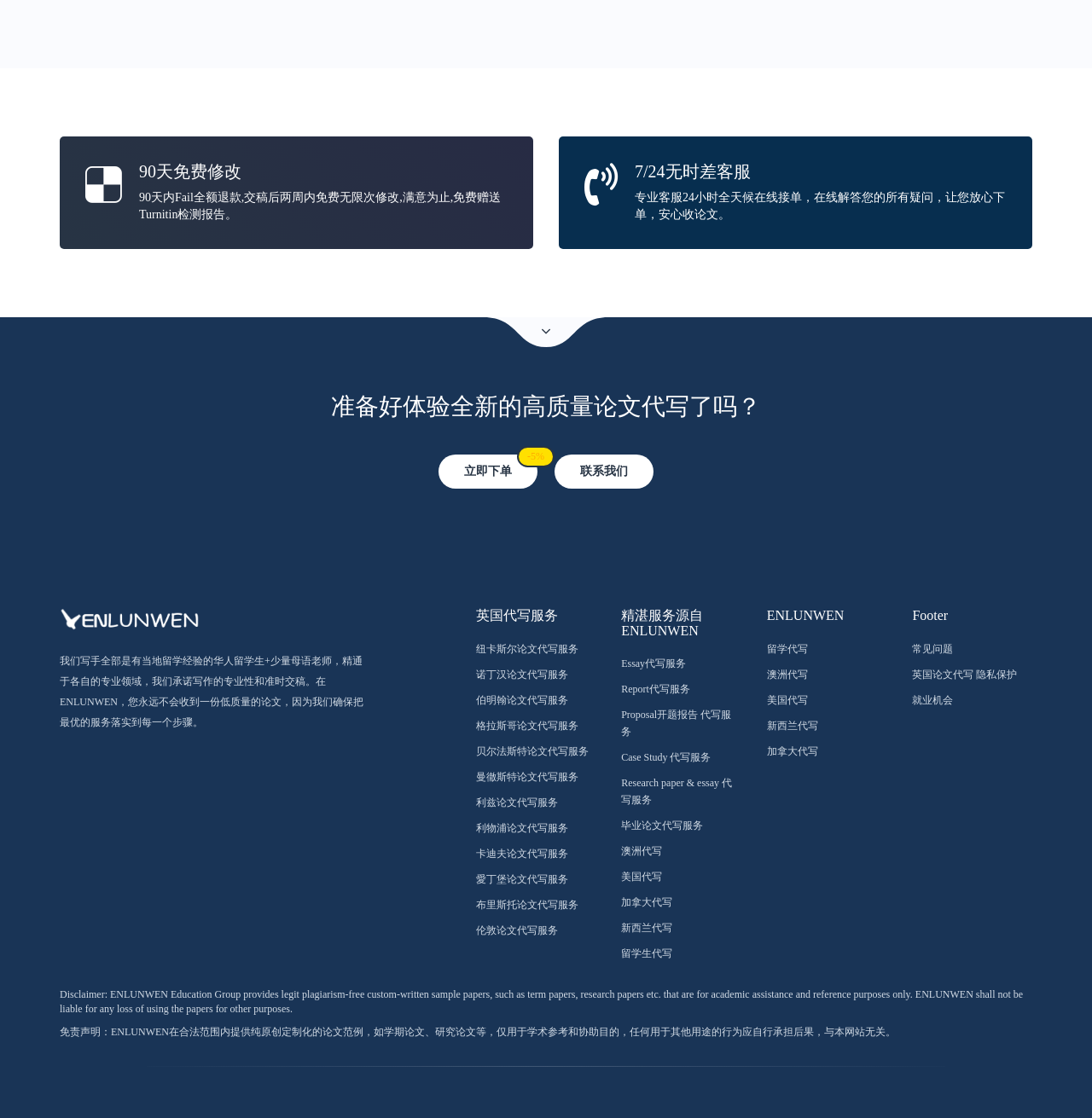Please identify the bounding box coordinates of the element's region that should be clicked to execute the following instruction: "Click the '立即下单 -5%' button". The bounding box coordinates must be four float numbers between 0 and 1, i.e., [left, top, right, bottom].

[0.402, 0.407, 0.492, 0.437]